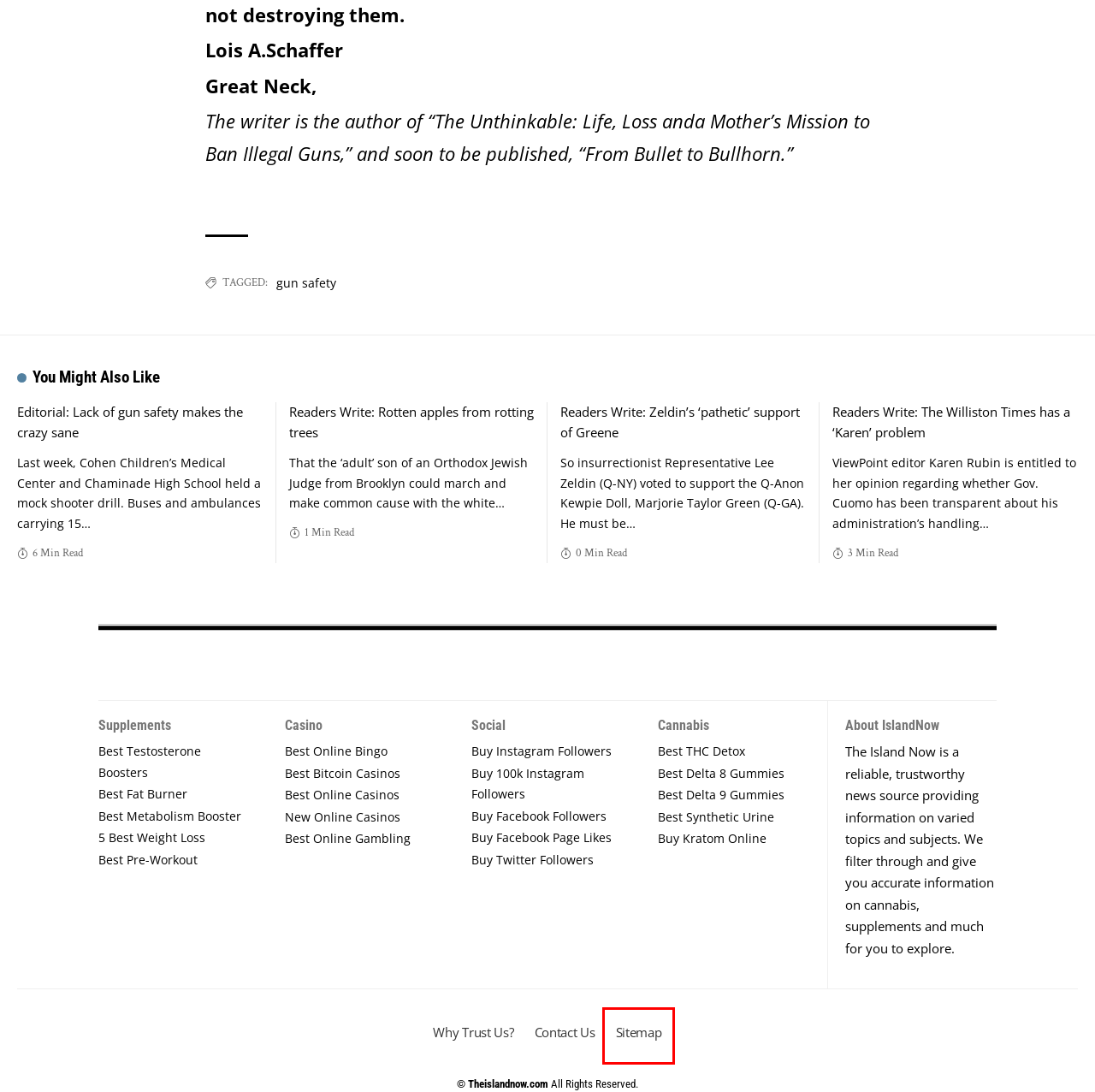You are provided with a screenshot of a webpage where a red rectangle bounding box surrounds an element. Choose the description that best matches the new webpage after clicking the element in the red bounding box. Here are the choices:
A. 10 Best Online Gambling Sites For Real Money [May 2024 Update]
B. Sitemap - The Island Now
C. Best Crypto & Bitcoin Casinos To Play In 2023 [Best Bonuses]
D. Best Weight Loss Pills in 2023
E. Best Synthetic Urine Kits: Top 5 Fake Pee Products To Pass A Drug Test
F. Best Pre-Workout For Men In 2023: Top 4 Supplements That Work!
G. Best THC Detox: Top 5 Detox Kits To Pass A Drug Test In 2024
H. Best Natural Testosterone Booster of 2023

B